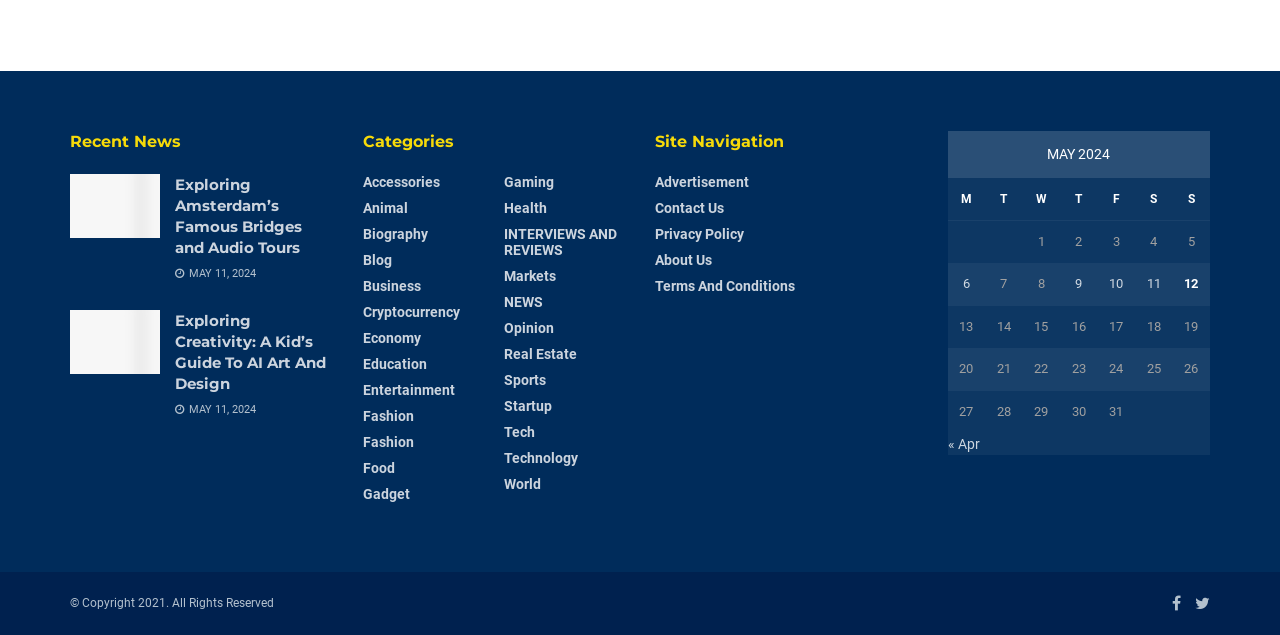Answer the question below in one word or phrase:
What is the title of the post with the image 'AI visual inspiration'?

Exploring Creativity: A Kid’s Guide To AI Art And Design